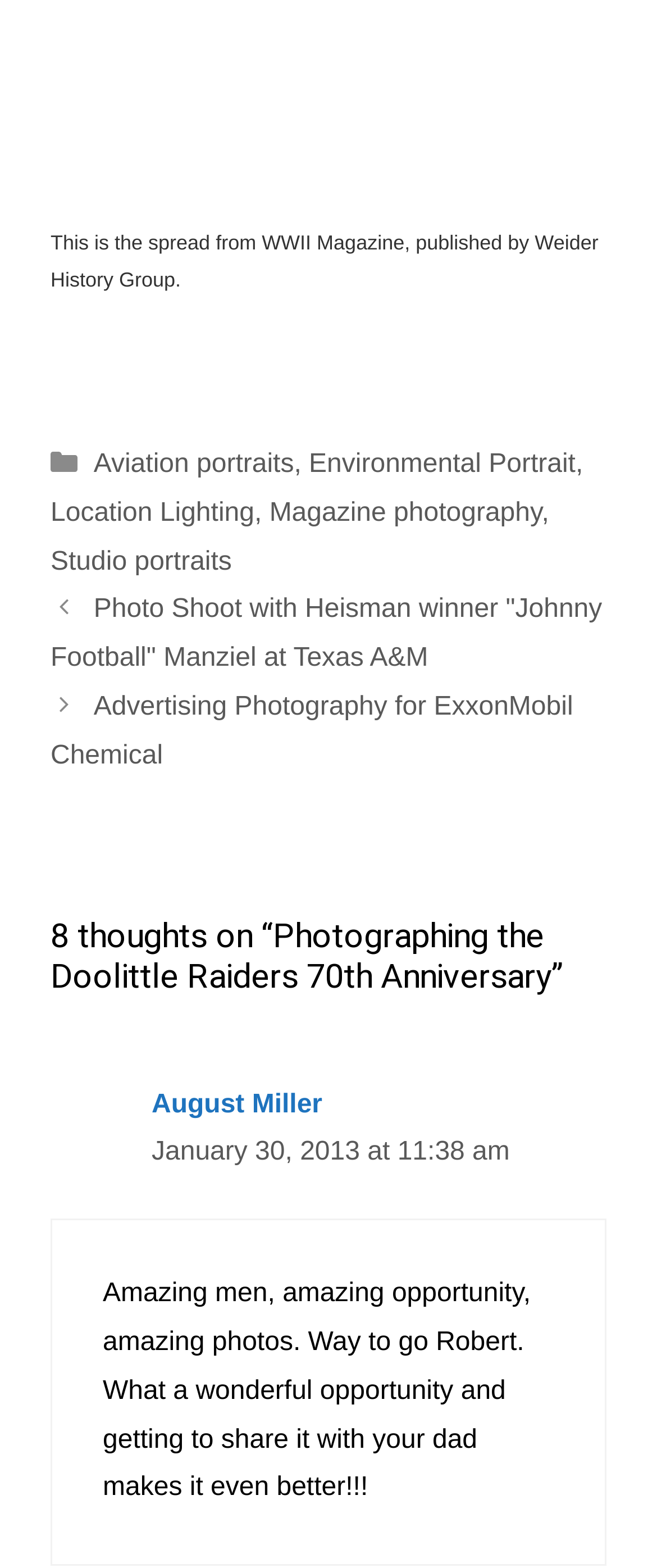Identify the bounding box coordinates of the region I need to click to complete this instruction: "Read comments from August Miller".

[0.231, 0.695, 0.491, 0.713]